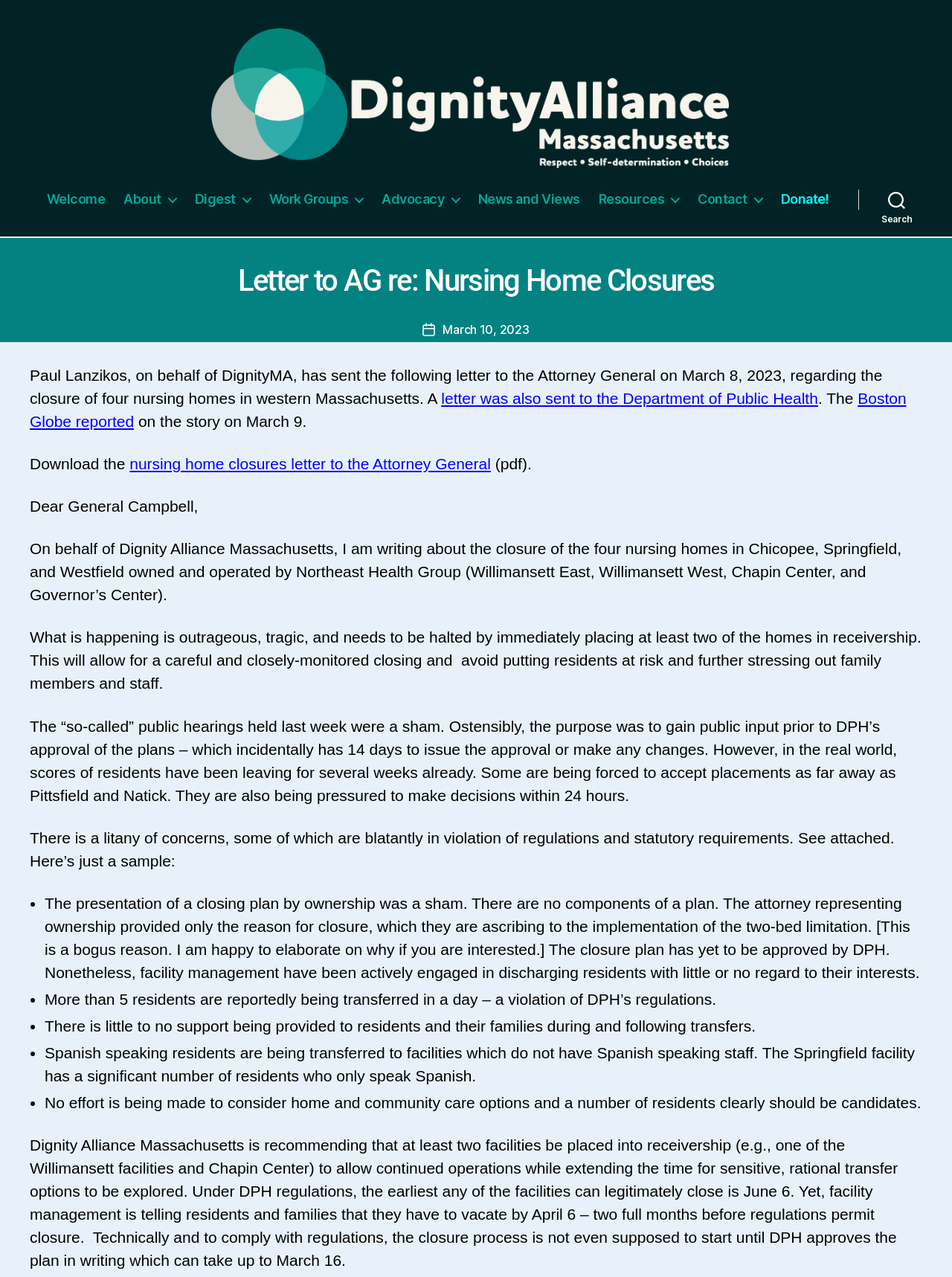Who sent the letter to the Attorney General?
Could you please answer the question thoroughly and with as much detail as possible?

The answer can be found in the paragraph that starts with 'Paul Lanzikos, on behalf of DignityMA, has sent the following letter to the Attorney General on March 8, 2023, regarding the closure of four nursing homes in western Massachusetts.'